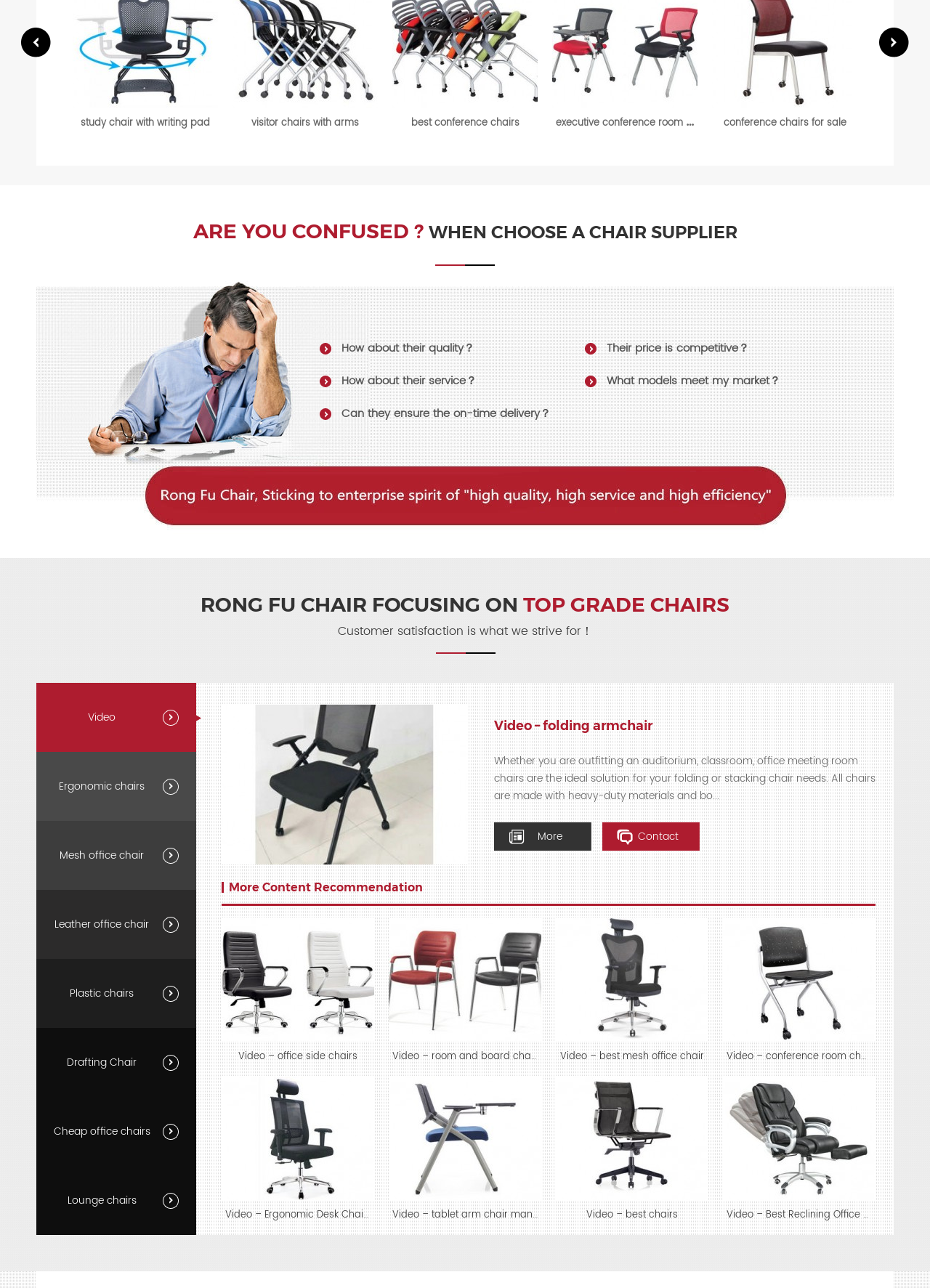Please provide a detailed answer to the question below by examining the image:
What is the company name mentioned on the webpage?

The company name 'RONG FU CHAIR' is mentioned in the heading 'RONG FU CHAIR FOCUSING ON TOP GRADE CHAIRS', indicating that it is a supplier of conference chairs.